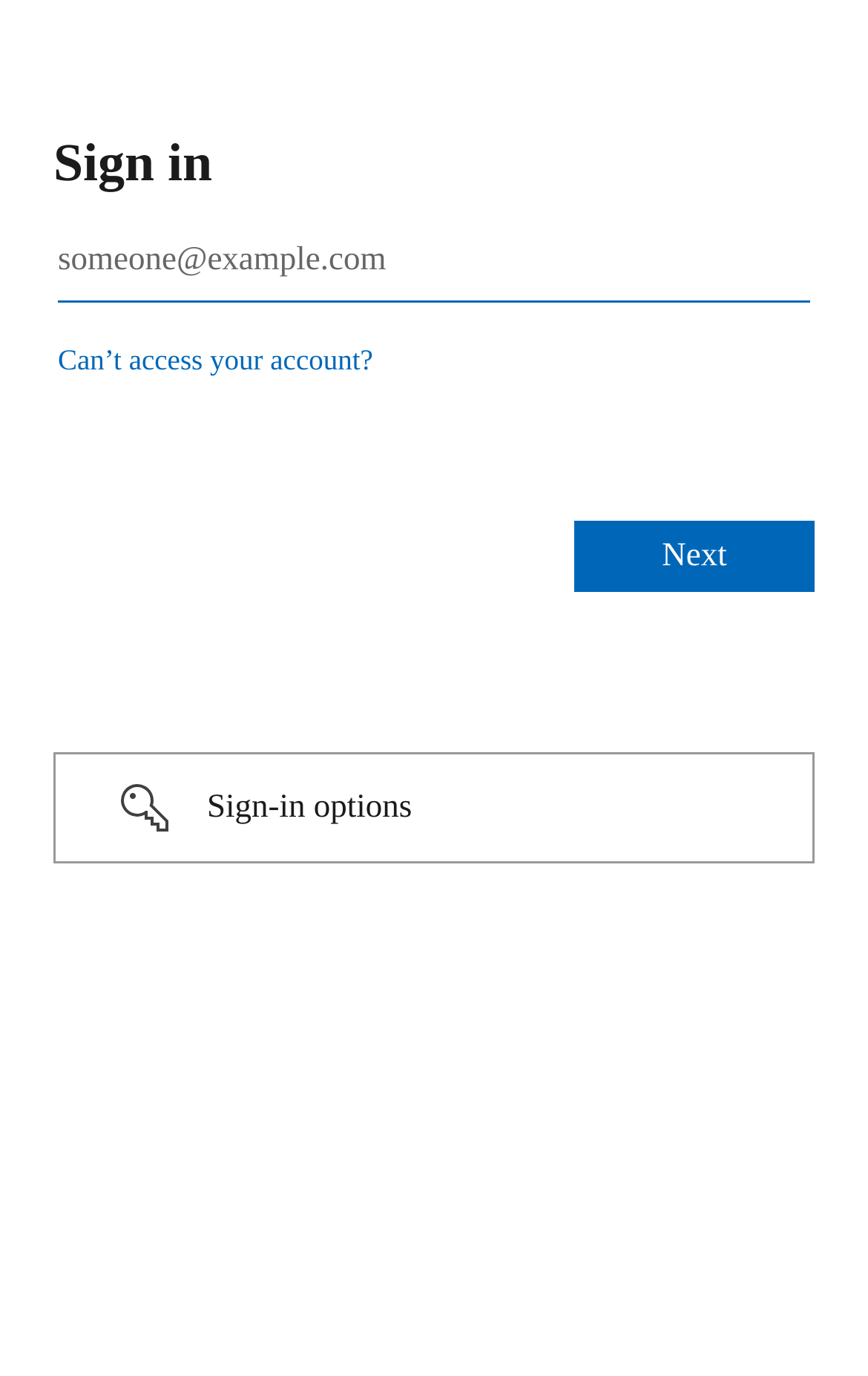Identify the bounding box coordinates of the HTML element based on this description: "Can’t access your account?".

[0.067, 0.249, 0.43, 0.274]